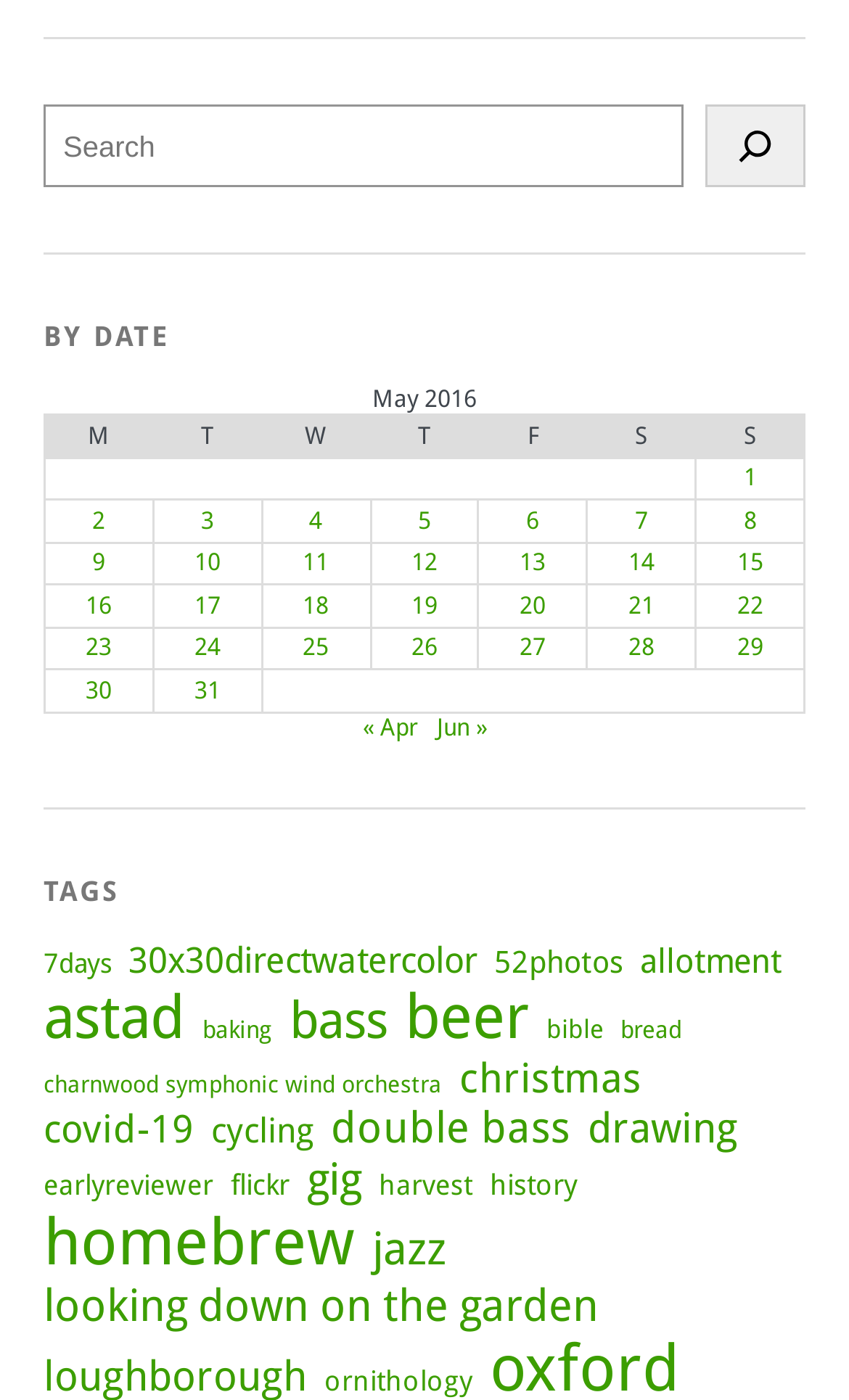Could you determine the bounding box coordinates of the clickable element to complete the instruction: "Search"? Provide the coordinates as four float numbers between 0 and 1, i.e., [left, top, right, bottom].

[0.051, 0.075, 0.949, 0.134]